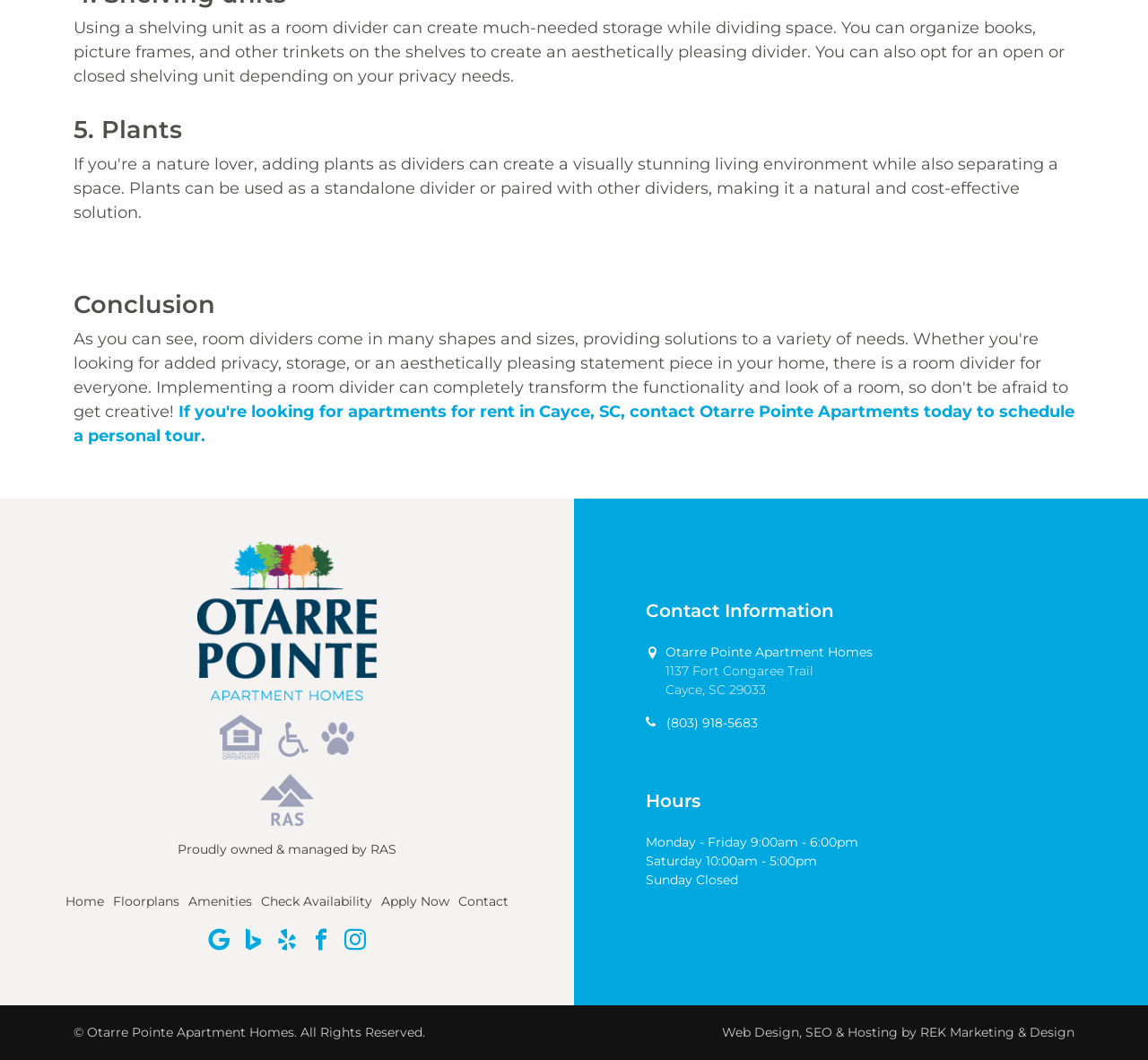Can you specify the bounding box coordinates for the region that should be clicked to fulfill this instruction: "Check the COMMUNITY INFO".

None